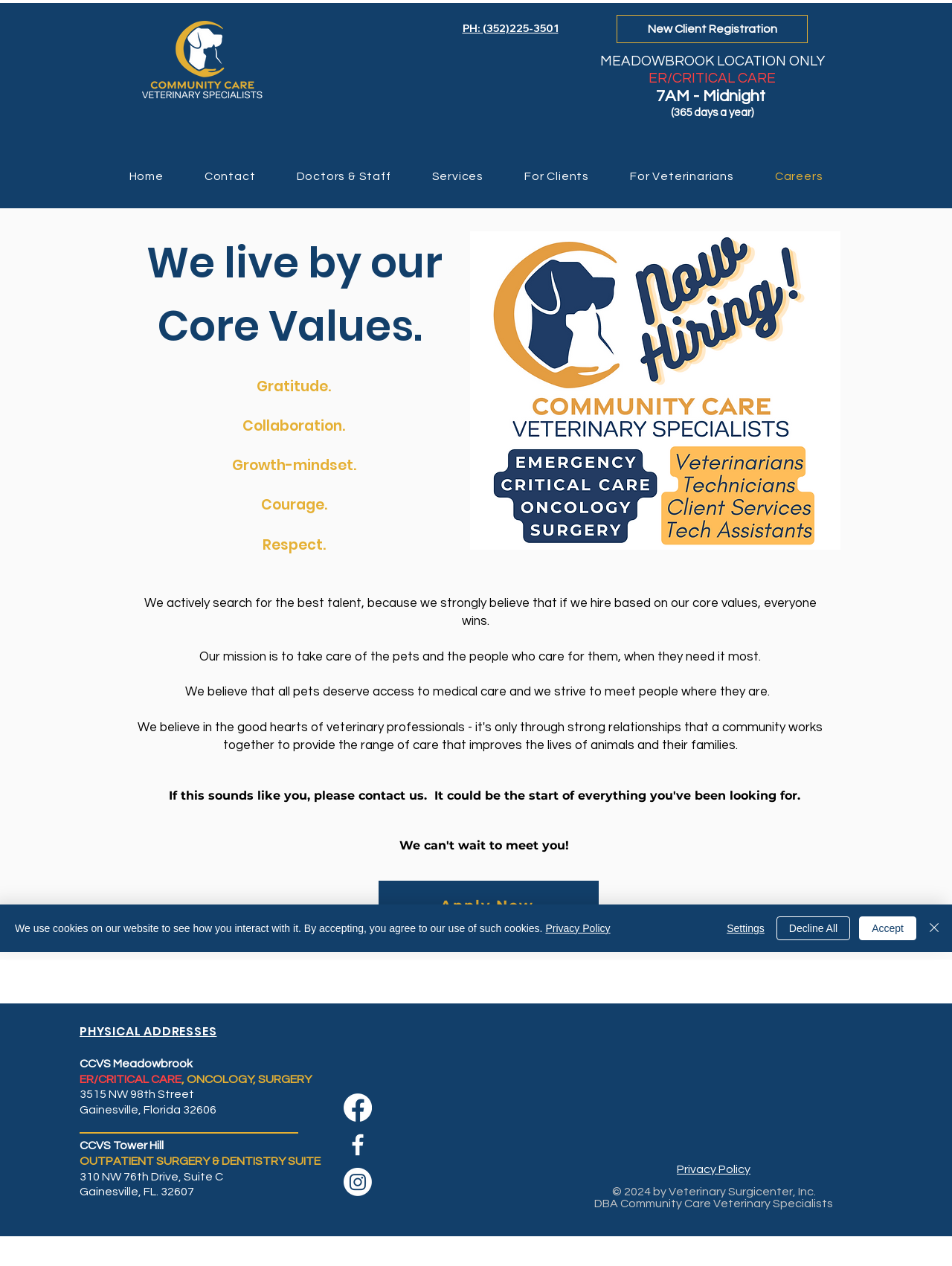Can you pinpoint the bounding box coordinates for the clickable element required for this instruction: "Register as a new client"? The coordinates should be four float numbers between 0 and 1, i.e., [left, top, right, bottom].

[0.648, 0.012, 0.848, 0.034]